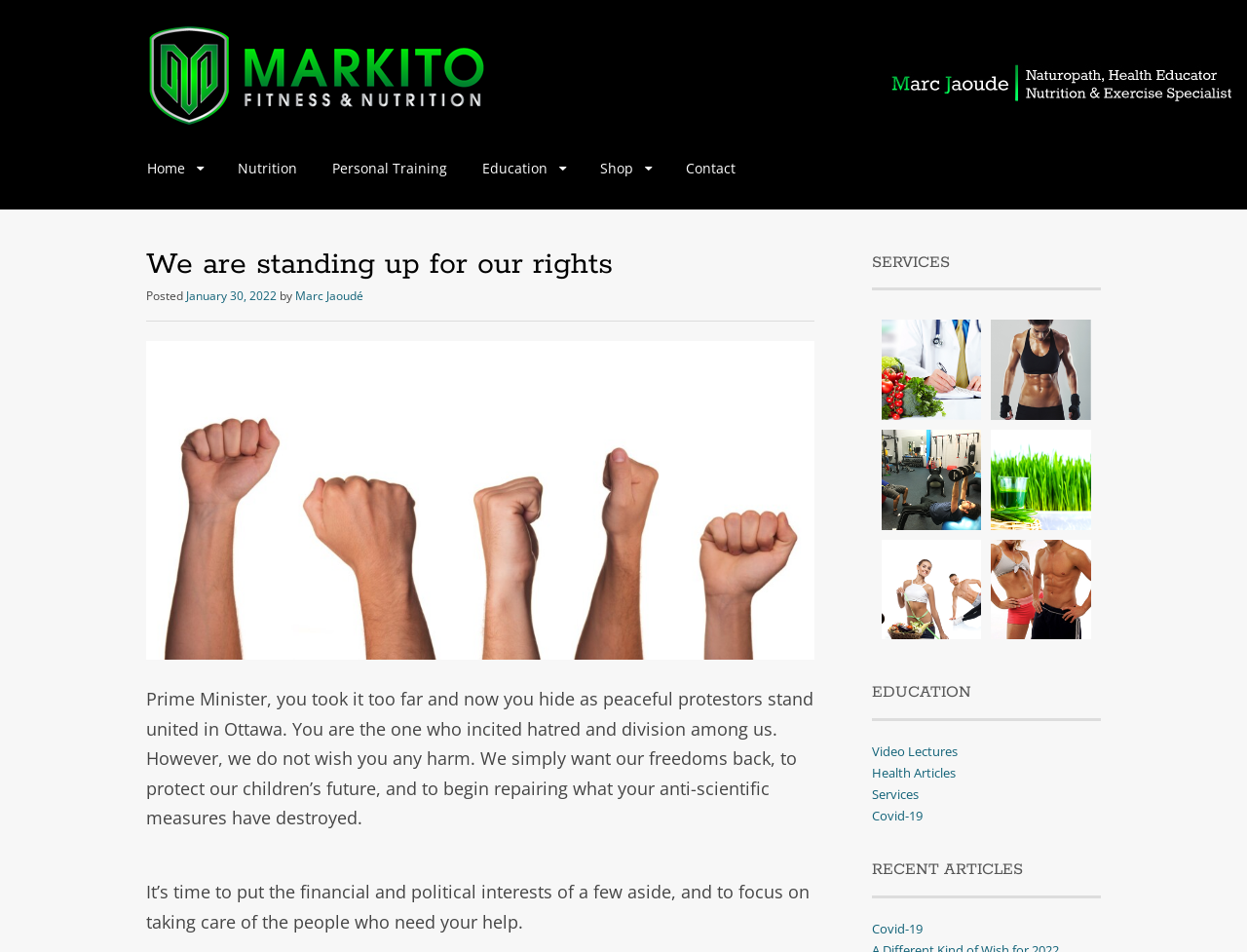Please identify the bounding box coordinates of the element's region that I should click in order to complete the following instruction: "Explore the 'Education' section". The bounding box coordinates consist of four float numbers between 0 and 1, i.e., [left, top, right, bottom].

[0.699, 0.713, 0.883, 0.757]